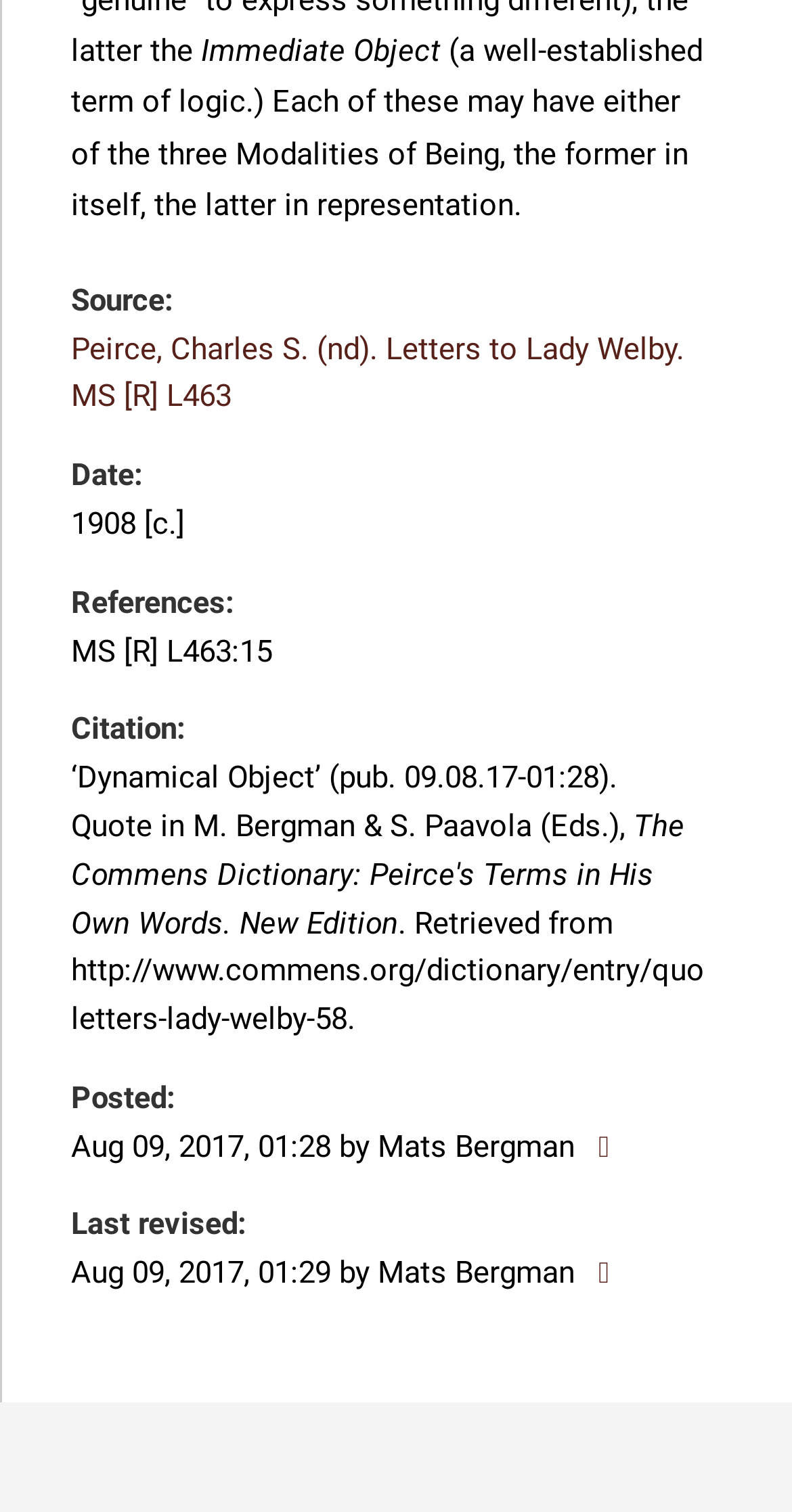Please provide a comprehensive answer to the question below using the information from the image: What is the author of the letters?

The answer can be found in the link 'Peirce, Charles S. (nd). Letters to Lady Welby. MS [R] L463' which is located below the 'Source:' label.